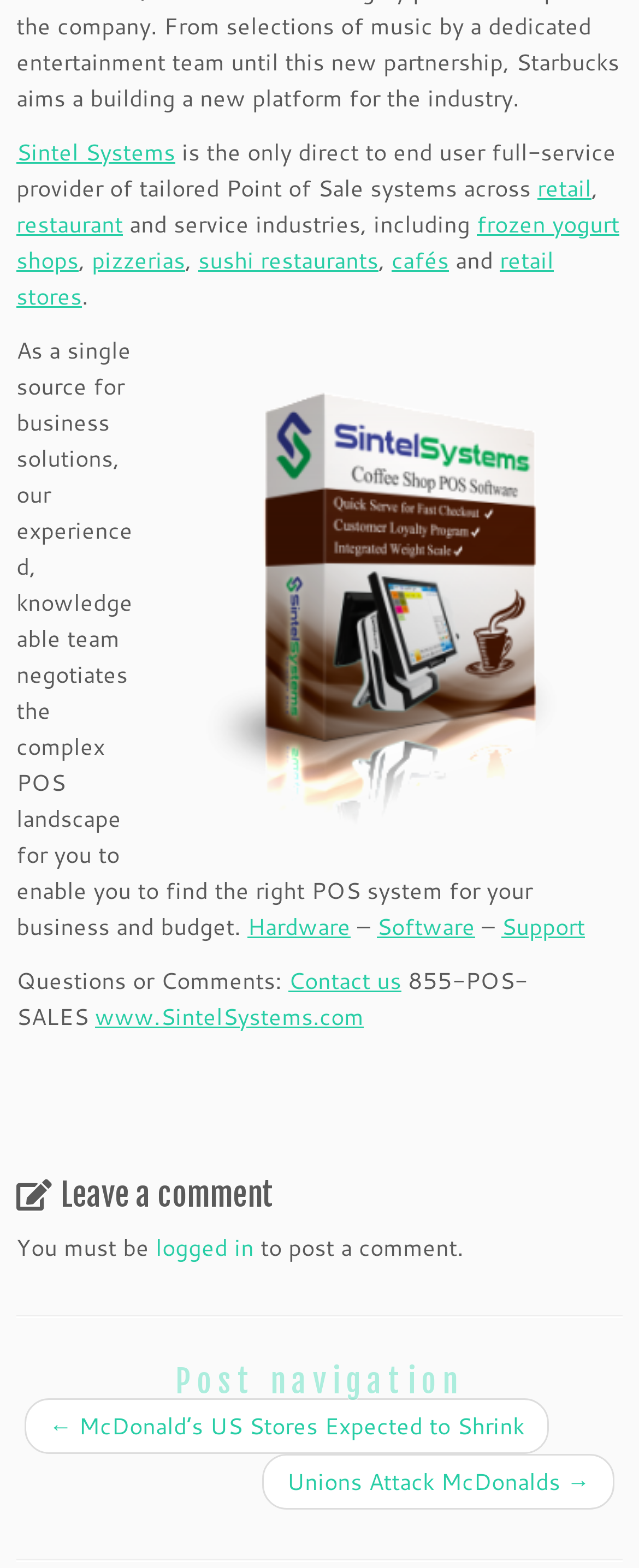Determine the bounding box coordinates for the element that should be clicked to follow this instruction: "Click on the 'Sintel Systems' link". The coordinates should be given as four float numbers between 0 and 1, in the format [left, top, right, bottom].

[0.026, 0.086, 0.274, 0.107]